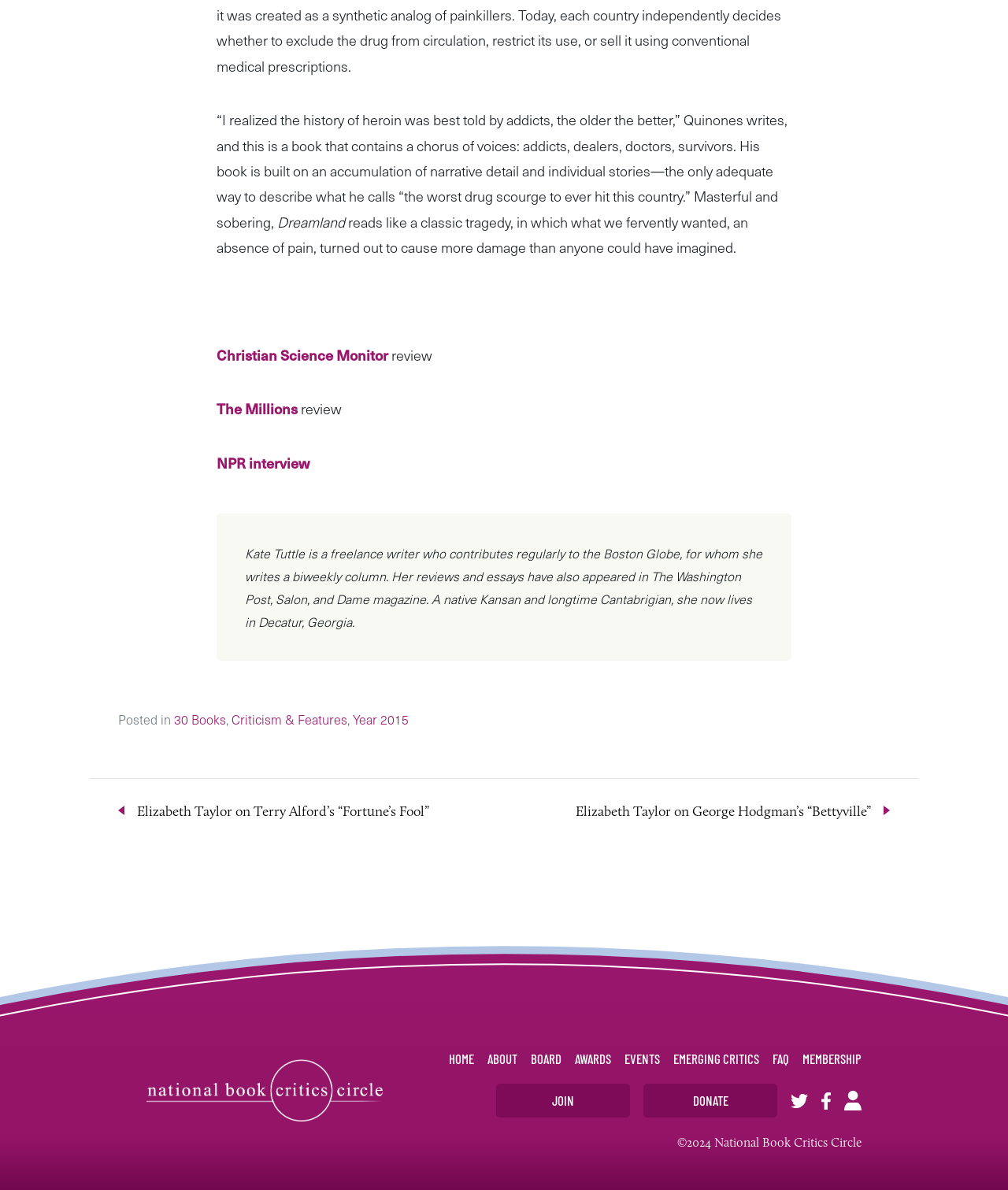From the image, can you give a detailed response to the question below:
What is the title of the book being reviewed?

The title of the book being reviewed is 'Dreamland', which is mentioned in the StaticText element with ID 139, 'Dreamland' [0.275, 0.177, 0.342, 0.195].